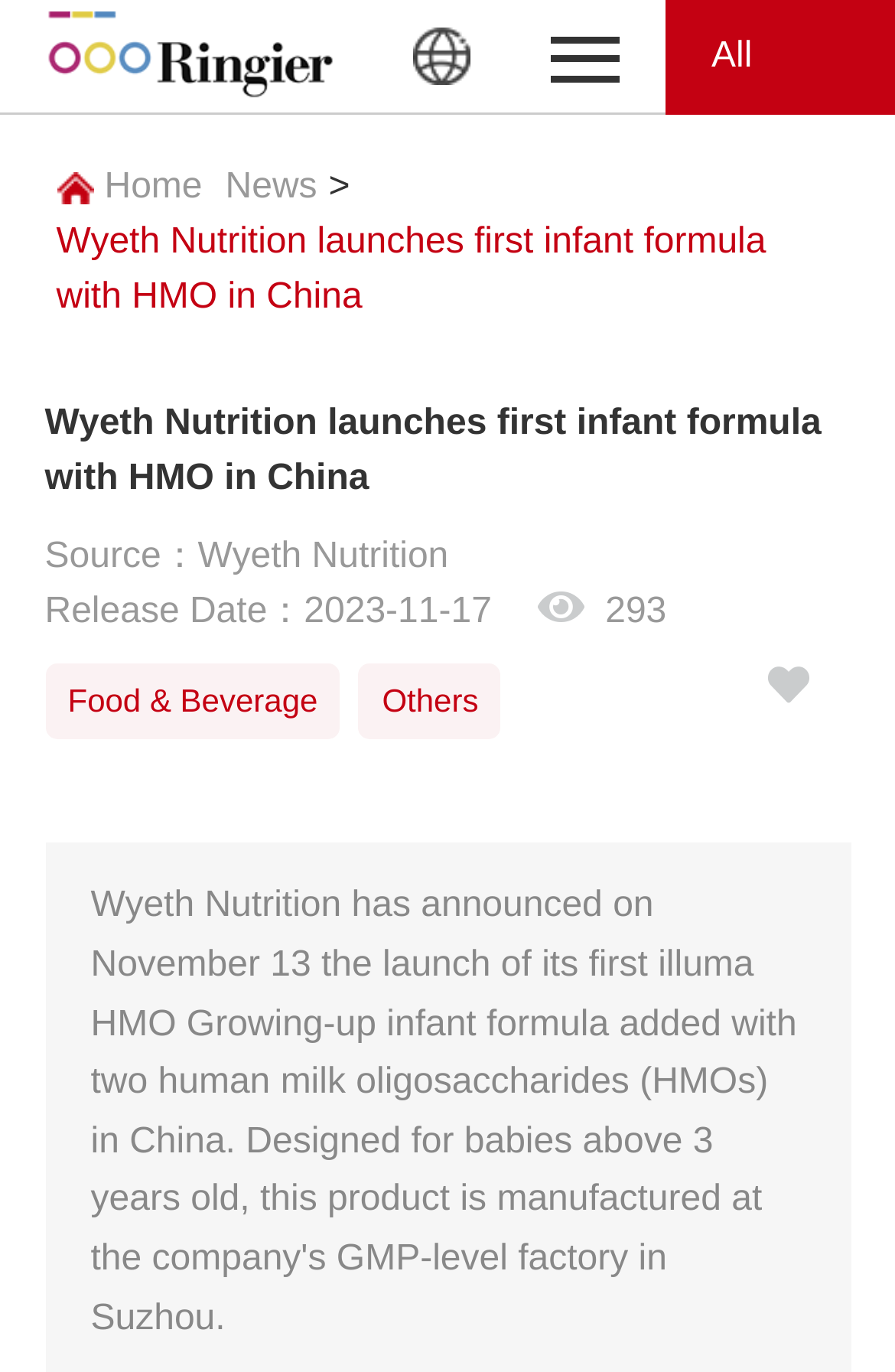Detail the various sections and features present on the webpage.

The webpage is about industrial products and suppliers in Asia, China, and is provided by Industrysourcing.com. At the top left corner, there is a logo image with the text "logoTille". Below the logo, there is a horizontal navigation menu with links to various sections, including "Home", "News", "Showroom", "Magazines", "Conferences", "Webinars", "Video", "Trade Show", "White Paper", and "About us". 

On the right side of the top section, there is another set of links to "News", "Showroom", "Magazines", "Conferences", and "Webinars". Below these links, there is a static text "All Categories". 

In the main content area, there is a news article titled "Wyeth Nutrition launches first infant formula with HMO in China". The article has a heading with the same title, followed by the source and release date information. There are also two static texts, "293" and "Food & Beverage", and another static text "Others" on the right side of the article.